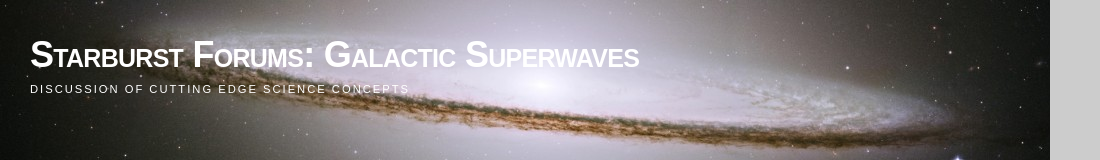Generate a detailed caption for the image.

The image features a stunning astronomical backdrop, showcasing the vastness of space filled with distant stars. Overlaid on this celestial scene is the title "Starburst Forums: Galactic Superwaves," which hints at an engaging community exploration of advanced scientific concepts related to cosmic phenomena. Beneath the title, the phrase "DISCUSSION OF CUTTING EDGE SCIENCE CONCEPTS" emphasizes the forum's focus on innovative astrophysical discussions, inviting users to delve into topics surrounding galactic superwaves and their implications within the universe. The overall design merges a sense of wonder with intellectual curiosity, perfect for enthusiasts of astronomy and space science.